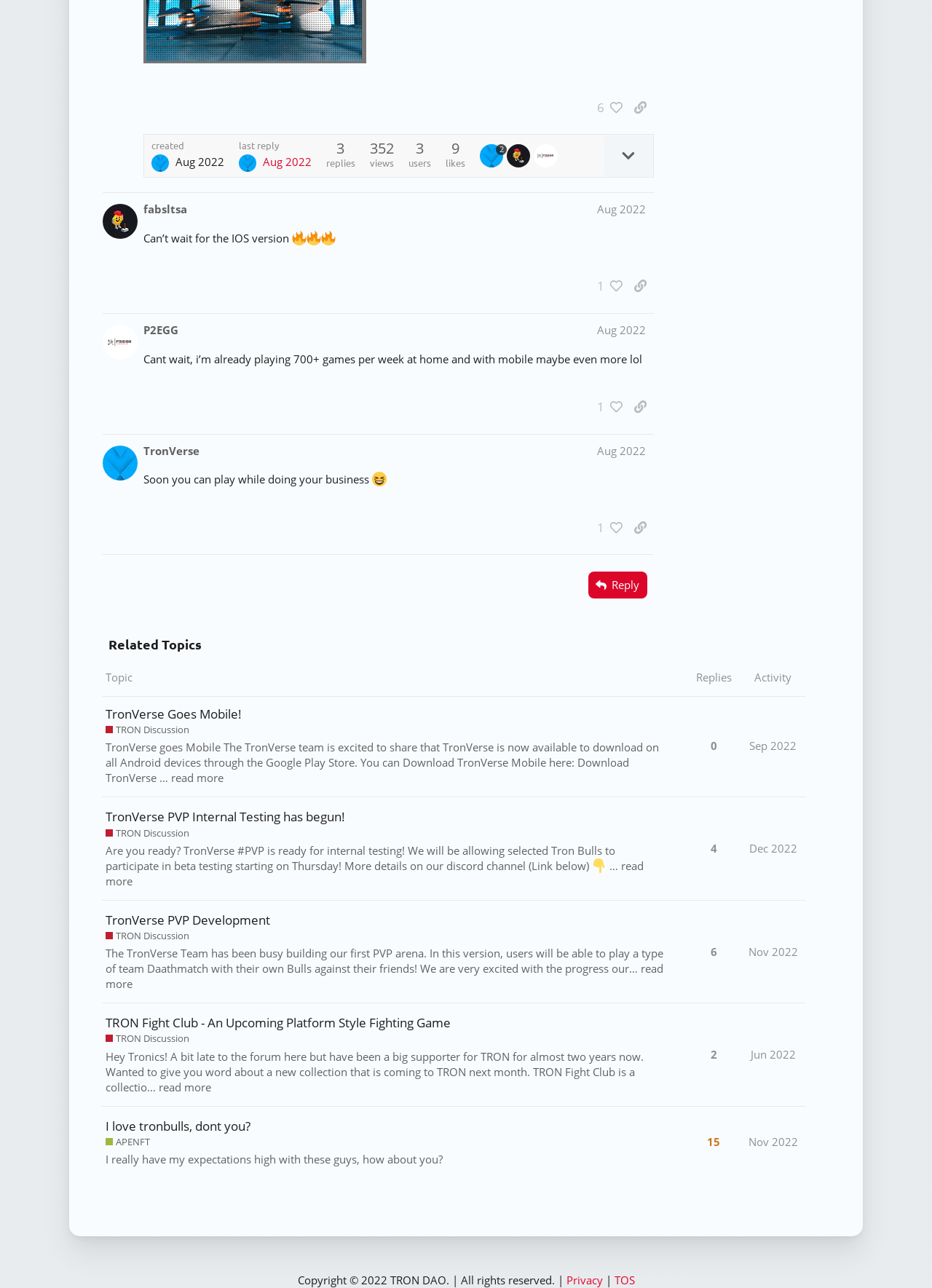Please find and report the bounding box coordinates of the element to click in order to perform the following action: "Click the 'Reply' button". The coordinates should be expressed as four float numbers between 0 and 1, in the format [left, top, right, bottom].

[0.631, 0.444, 0.694, 0.465]